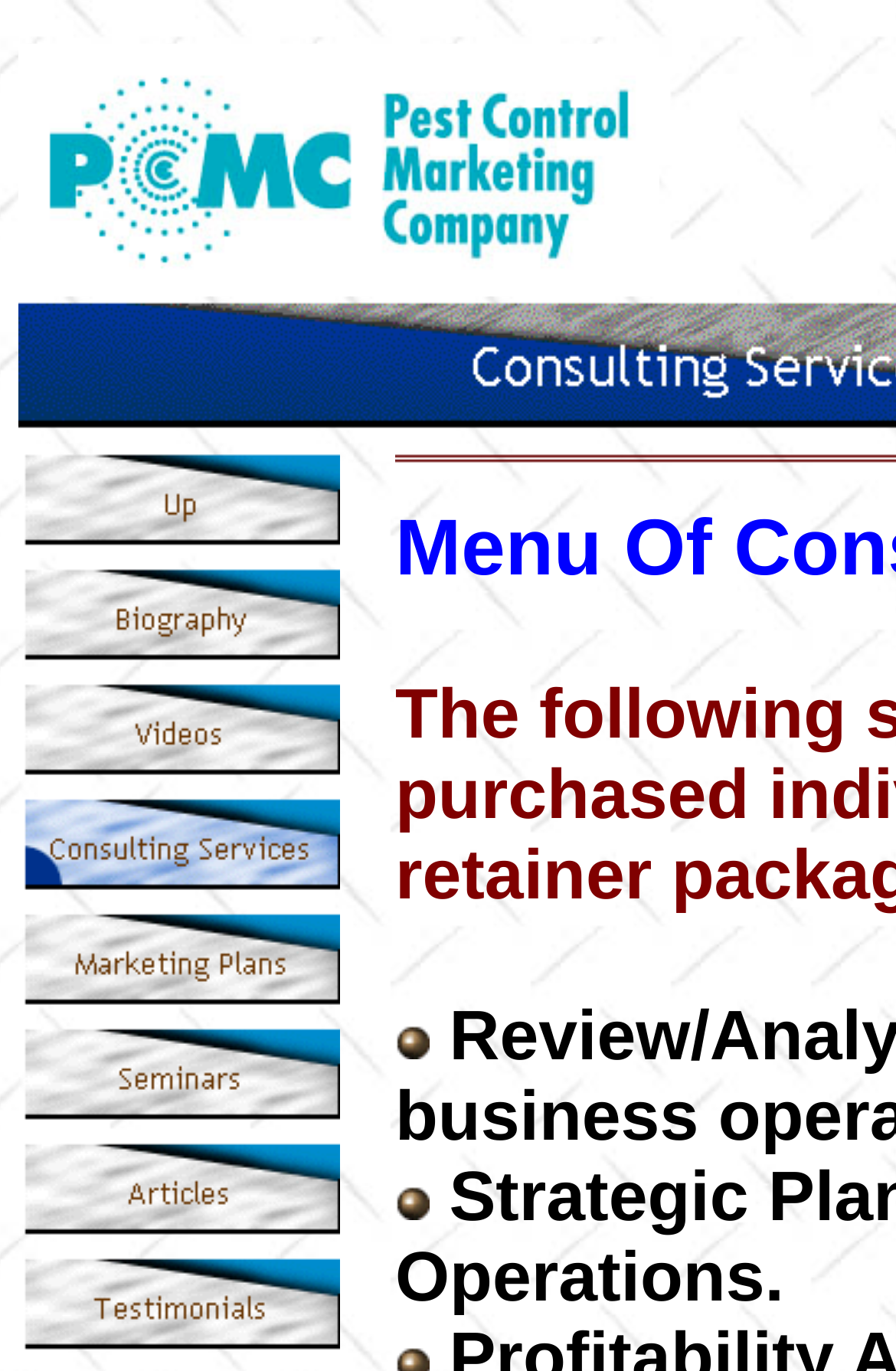Given the description: "alt="Seminars" name="MSFPnav5"", determine the bounding box coordinates of the UI element. The coordinates should be formatted as four float numbers between 0 and 1, [left, top, right, bottom].

[0.021, 0.806, 0.379, 0.835]